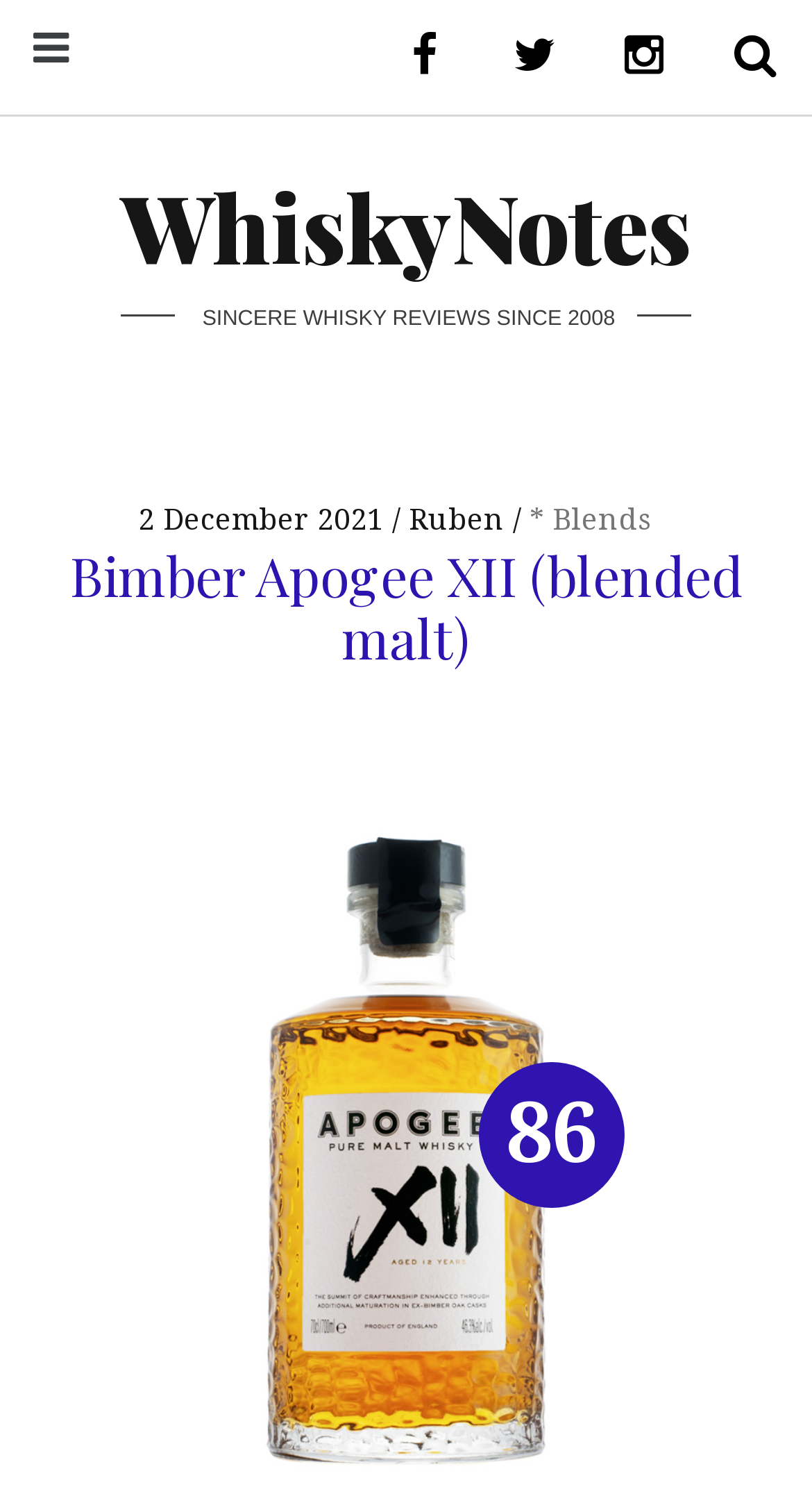When was the review published?
Look at the screenshot and give a one-word or phrase answer.

2 December 2021